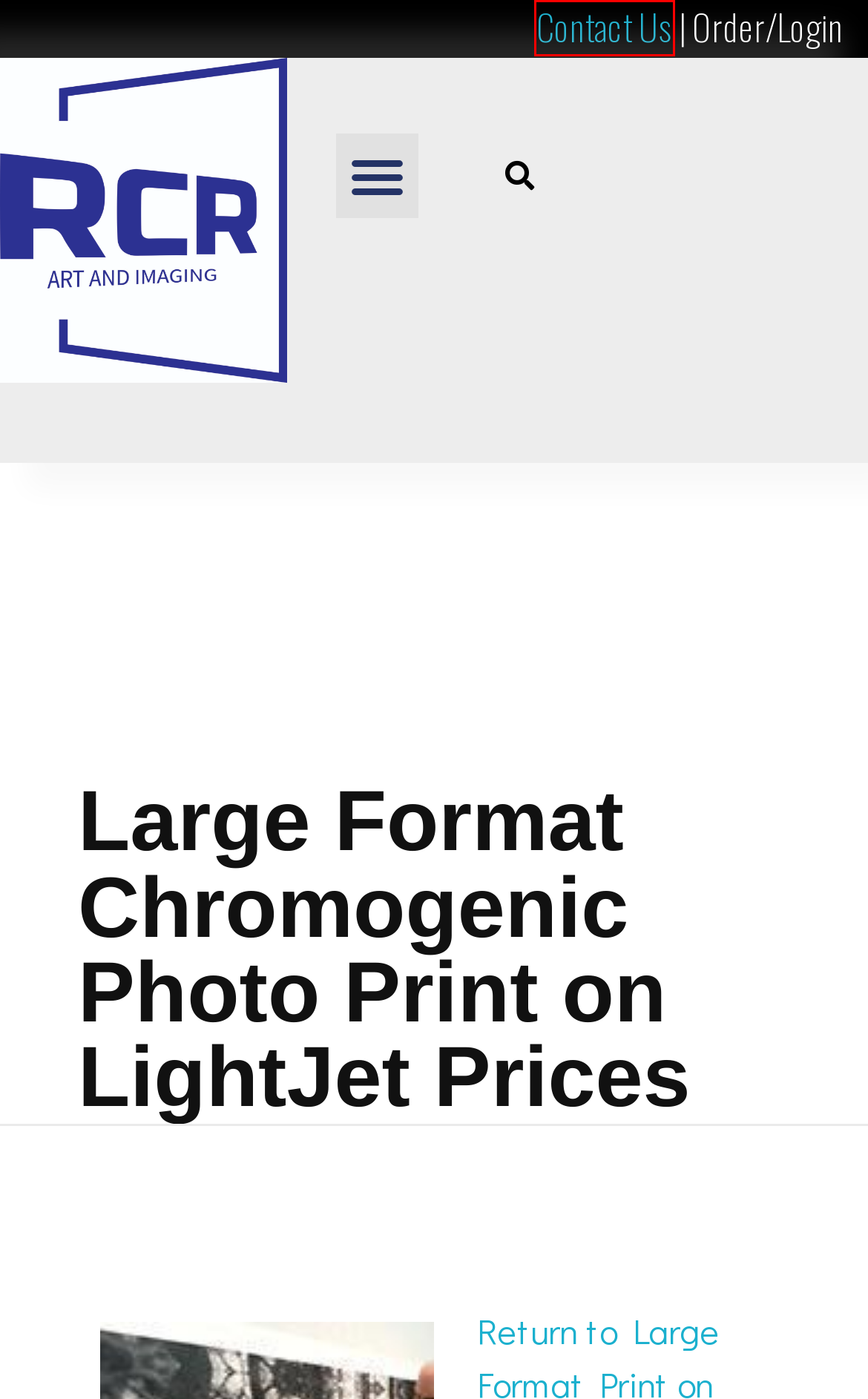You are presented with a screenshot of a webpage containing a red bounding box around a particular UI element. Select the best webpage description that matches the new webpage after clicking the element within the bounding box. Here are the candidates:
A. Pigment Printing For The Fine Artist – Reed Art & Imaging
B. Metal Prints – You Have Choices With RCR – Reed Art & Imaging
C. Prices for Fine Art Products and Services – Reed Art & Imaging
D. Contact Us – Reed Art & Imaging
E. Canvas Prints / Photos on Canvas / Gallery Wrap – Reed Art & Imaging
F. Aluminum, Foamcore, Laminates and Other Photo and Art Mounting Services – Reed Art & Imaging
G. Login – Reed Art & Imaging
H. Feedback and Reviews – Reed Art & Imaging

D